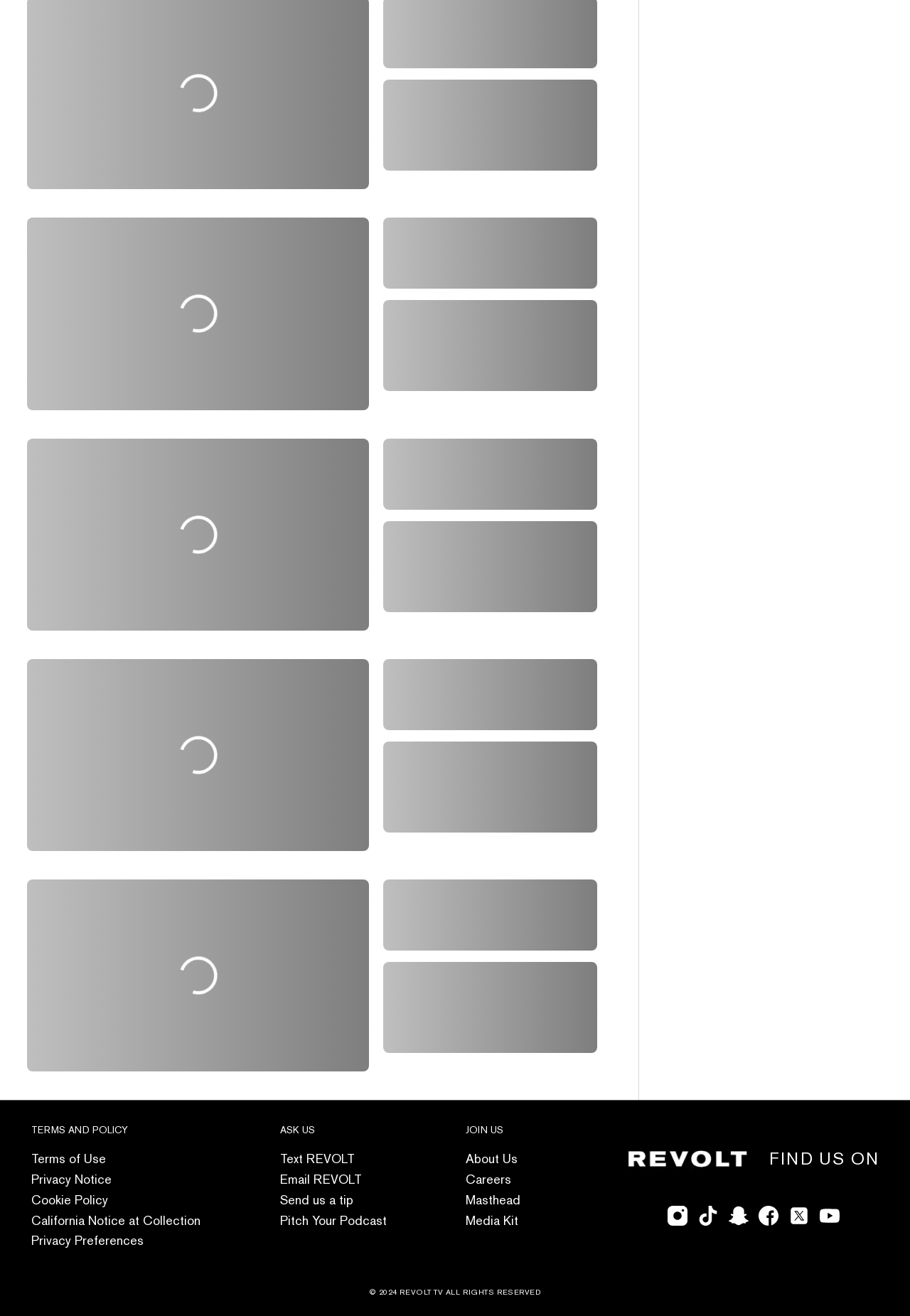Find and provide the bounding box coordinates for the UI element described here: "California Notice at Collection". The coordinates should be given as four float numbers between 0 and 1: [left, top, right, bottom].

[0.034, 0.921, 0.22, 0.933]